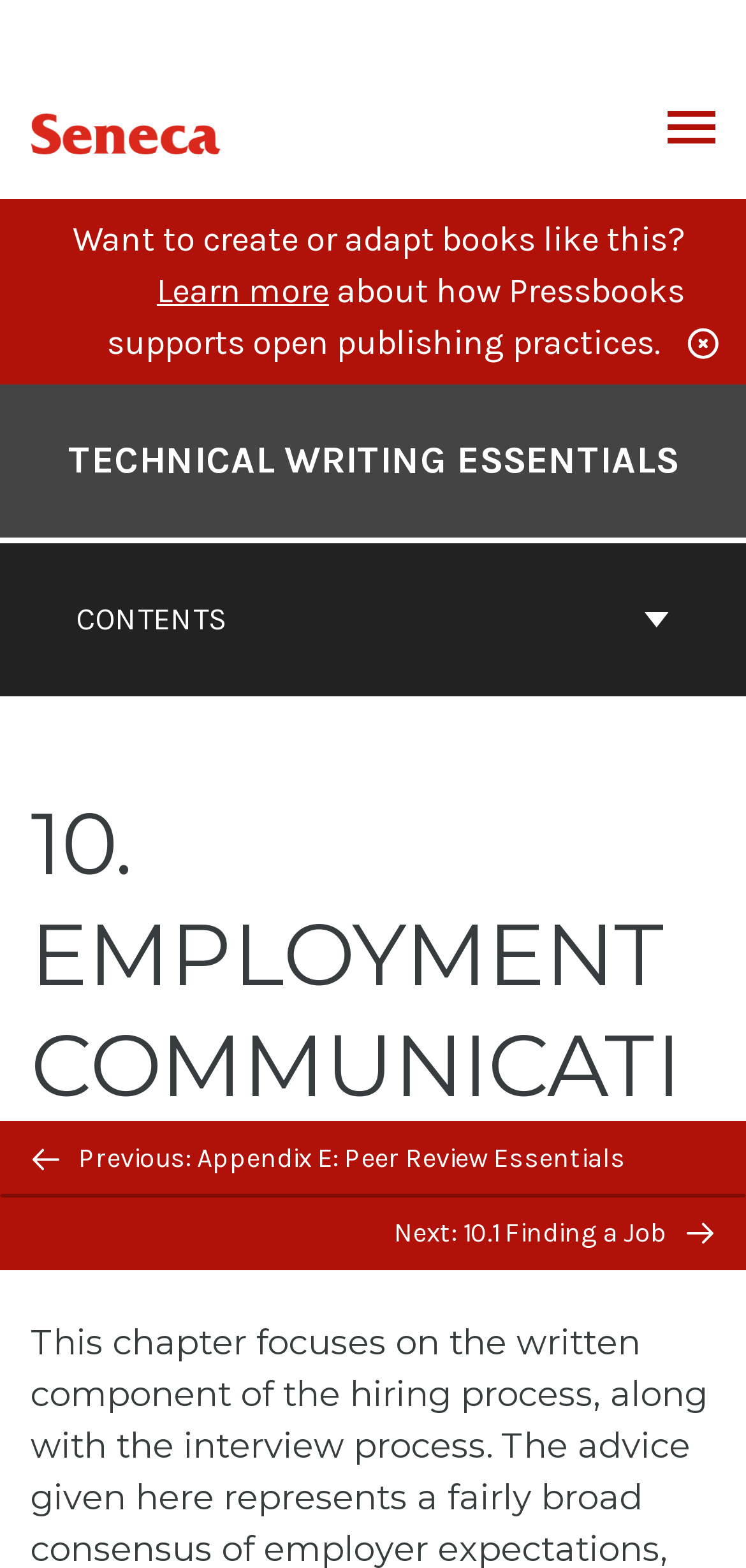Detail the webpage's structure and highlights in your description.

The webpage is about Technical Writing Essentials, specifically focusing on Employment Communication. At the top left, there is a logo for Seneca Polytechnic Pressbooks System, accompanied by a link to the system. On the top right, there is a toggle menu link. 

Below the logo, there is a section that encourages users to learn more about how Pressbooks supports open publishing practices. This section includes a static text and a "Learn more" link.

The main content area is divided into two parts. On the left, there is a navigation menu for book contents, which includes a "CONTENTS" button and a link to the cover page of Technical Writing Essentials. The cover page link is accompanied by a heading with the title "TECHNICAL WRITING ESSENTIALS". 

On the right side of the main content area, there is a header section with a heading that reads "10. EMPLOYMENT COMMUNICATION". 

At the bottom of the page, there is a navigation section for previous and next pages. This section includes links to the previous page, "Appendix E: Peer Review Essentials", and the next page, "10.1 Finding a Job". Each link is accompanied by an arrow icon. There is also a "BACK TO TOP" button in the middle of this section.